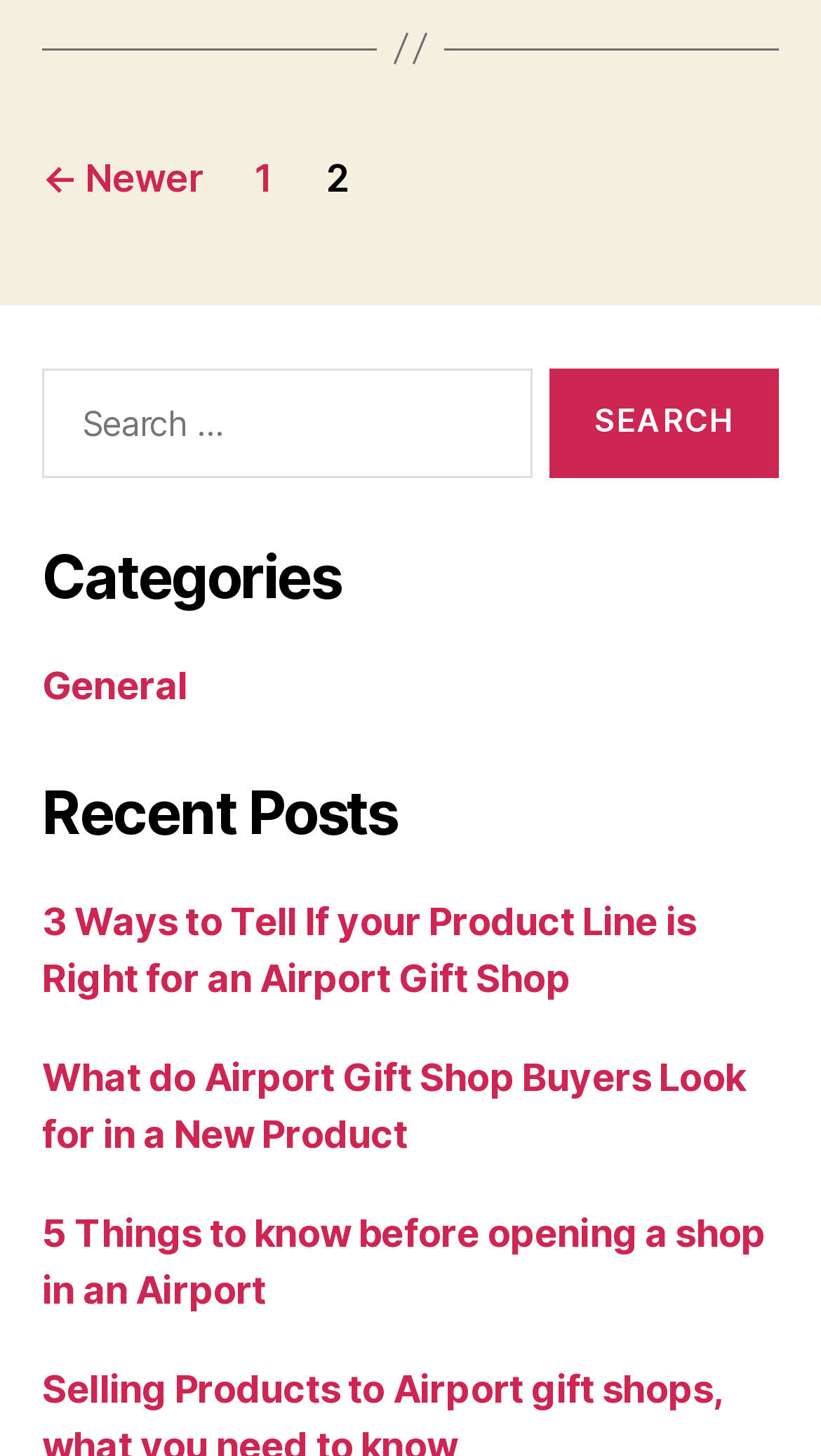Provide the bounding box coordinates of the UI element that matches the description: "parent_node: Search for: value="Search"".

[0.669, 0.253, 0.949, 0.328]